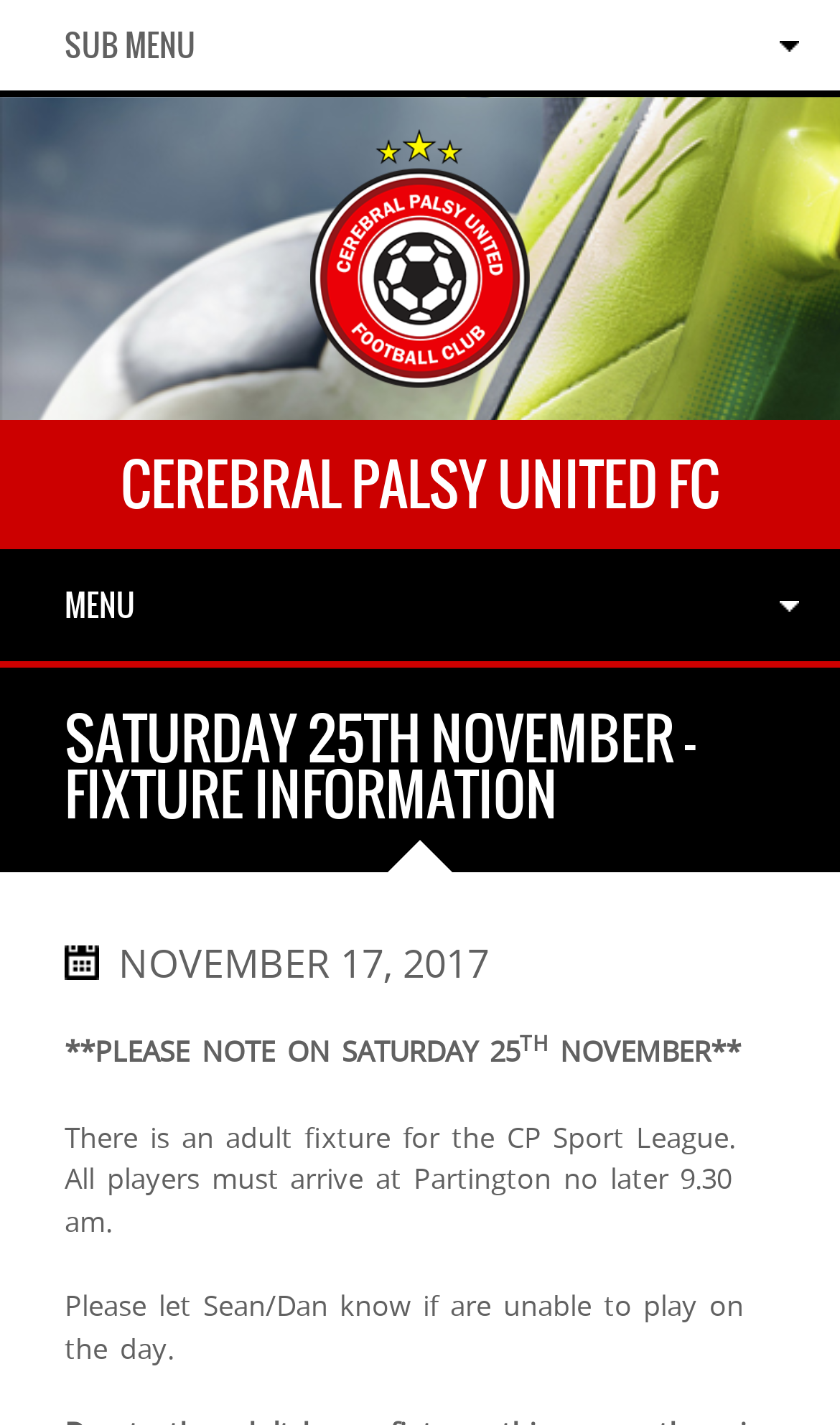Create an elaborate caption for the webpage.

The webpage is about Cerebral Palsy United FC, specifically providing fixture information for Saturday, 25th November. At the top, there is a link to a sub-menu on the left side, and an image of the Cerebral Palsy United FC logo is positioned to the right of the sub-menu link. Below the image, the text "CEREBRAL PALSY UNITED FC" is prominently displayed.

On the left side, there is a link to the main menu. The main content of the webpage is headed by the title "SATURDAY 25TH NOVEMBER – FIXTURE INFORMATION", which is centered near the top of the page. Below the title, there is a date "NOVEMBER 17, 2017" displayed.

The main fixture information is presented in a series of paragraphs. The first paragraph starts with "**PLEASE NOTE ON SATURDAY 25**" in bold, followed by a superscript "TH" and then "**NOVEMBER**" in bold. The text then continues to explain that there is an adult fixture for the CP Sport League, and provides details about the timing and location of the event.

The second paragraph informs players to let Sean or Dan know if they are unable to play on the day. Overall, the webpage provides essential information about the upcoming fixture for Cerebral Palsy United FC.